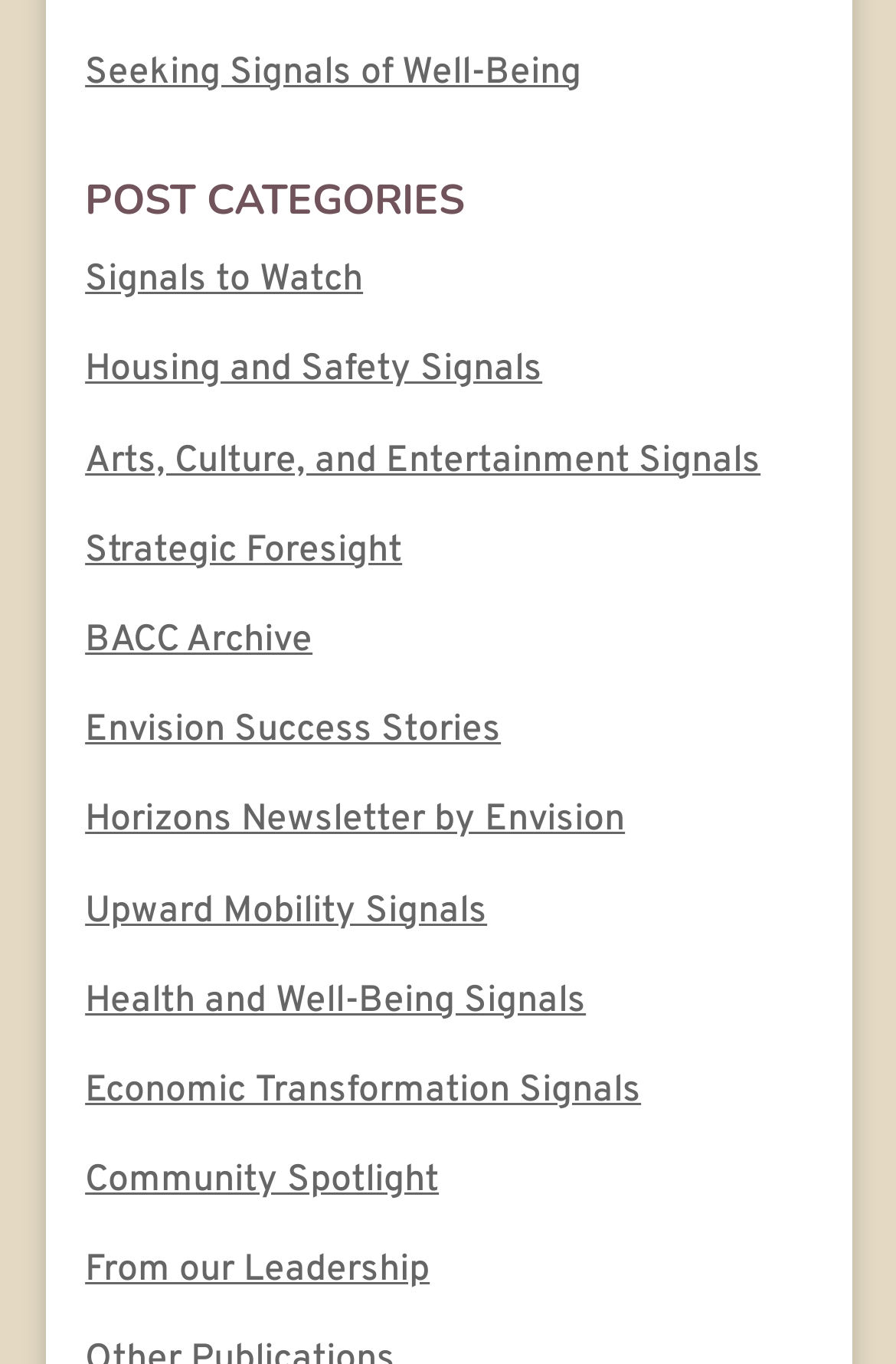What is the vertical position of the 'Signals to Watch' link?
Please look at the screenshot and answer using one word or phrase.

Above 'Housing and Safety Signals'